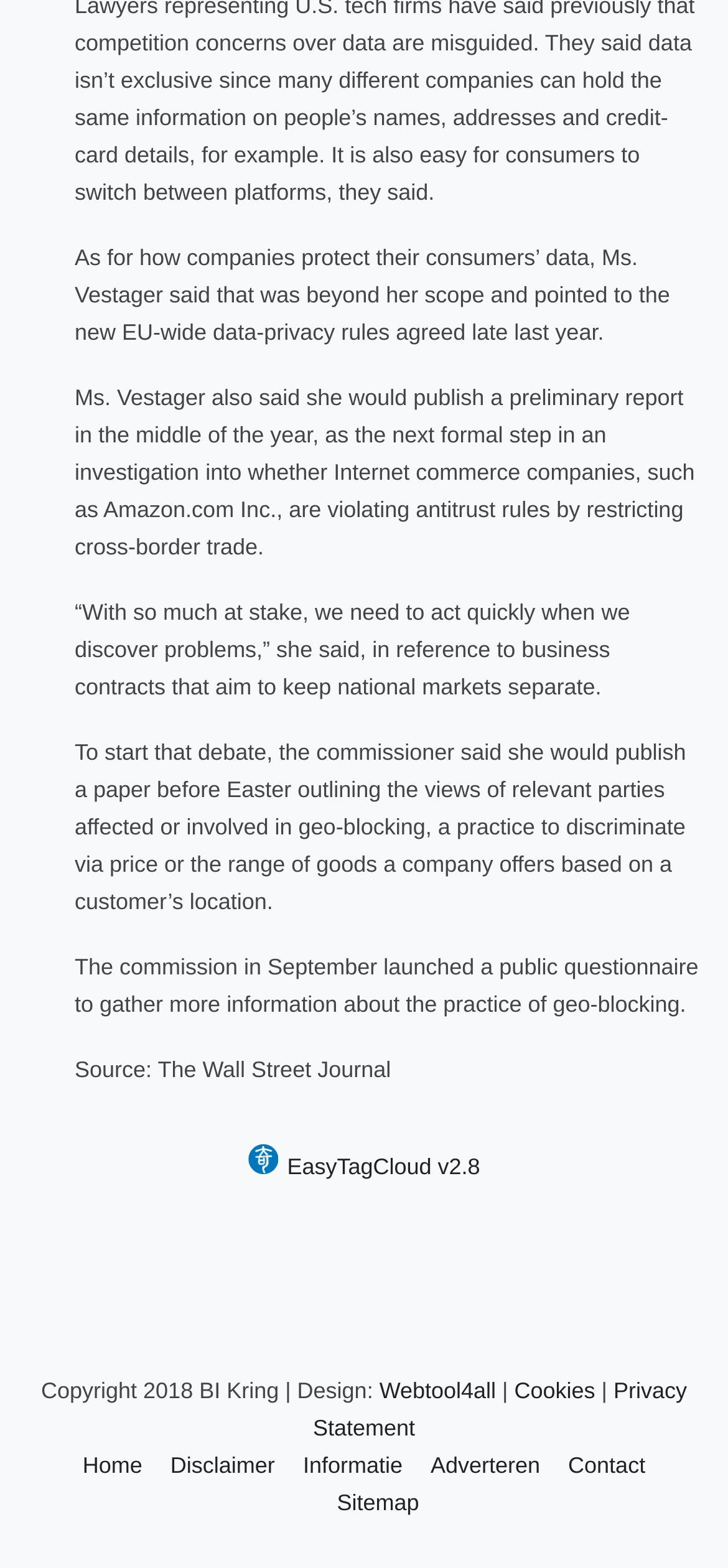Kindly determine the bounding box coordinates for the area that needs to be clicked to execute this instruction: "Click the 'Privacy Statement' link".

[0.43, 0.879, 0.944, 0.919]